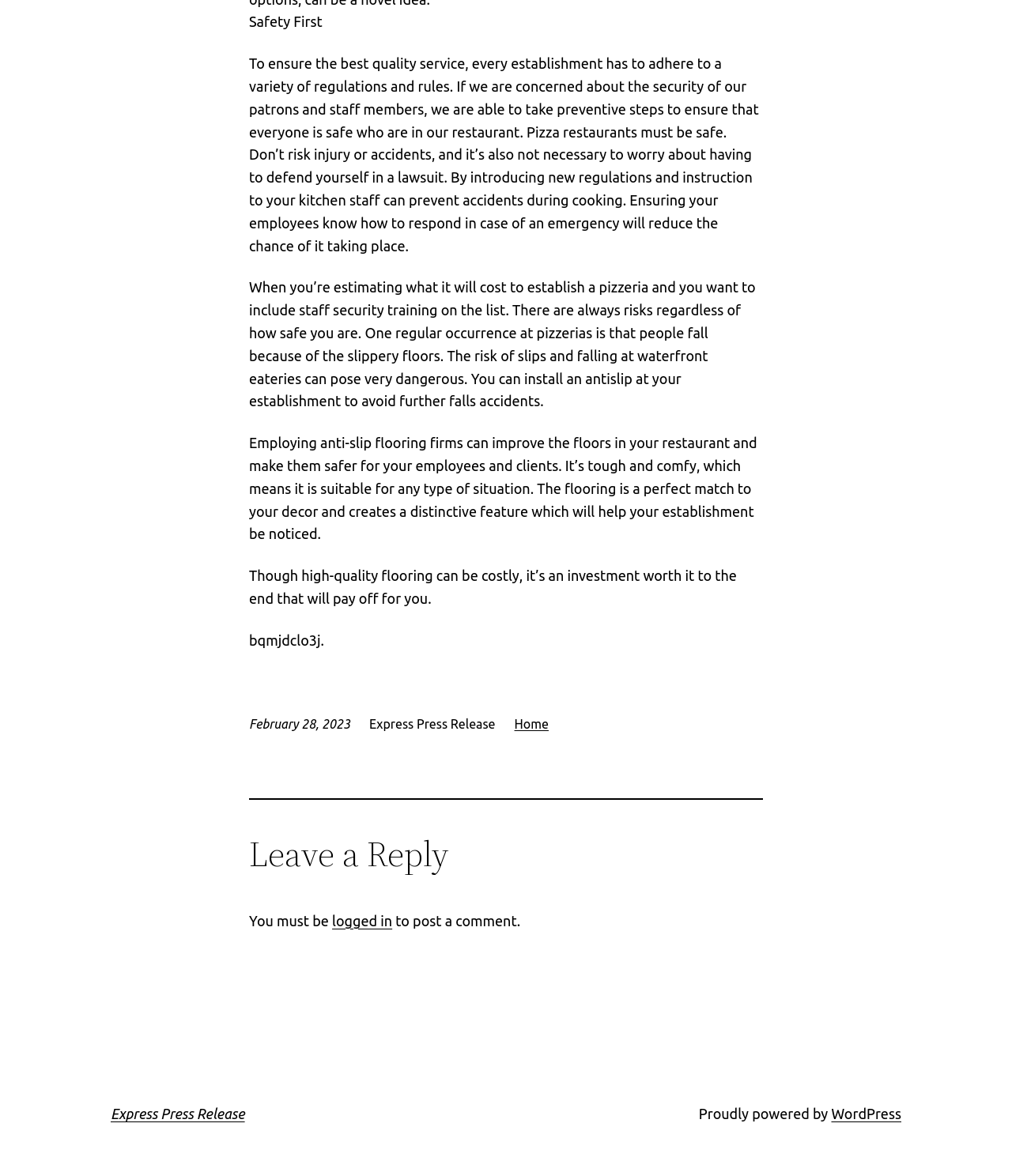Refer to the screenshot and answer the following question in detail:
What is required to post a comment?

I found the requirement to post a comment by looking at the text in the StaticText element with the bounding box of [0.246, 0.776, 0.328, 0.789]. The text says 'You must be logged in to post a comment'.